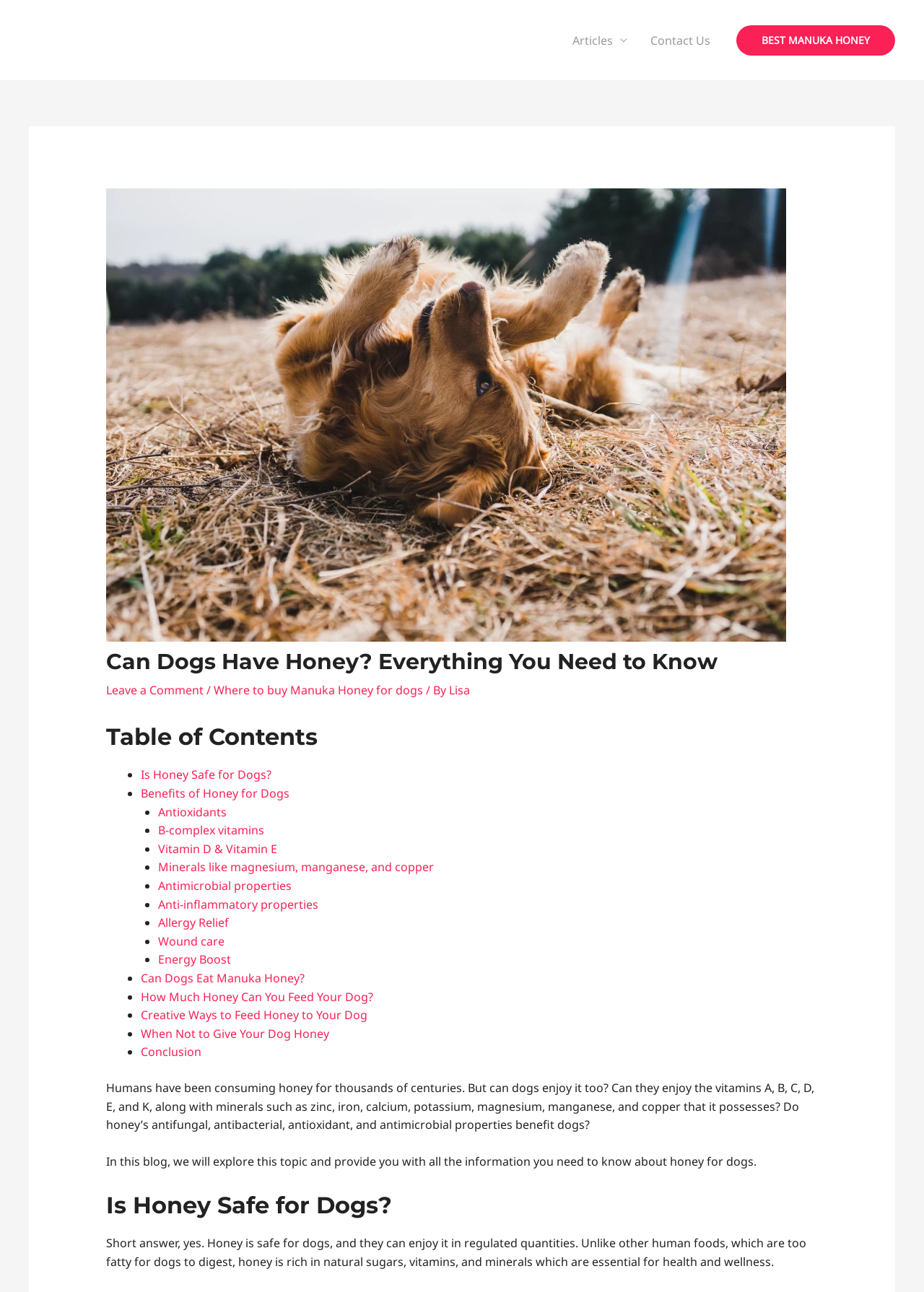Provide a single word or phrase answer to the question: 
Who wrote the article?

Lisa